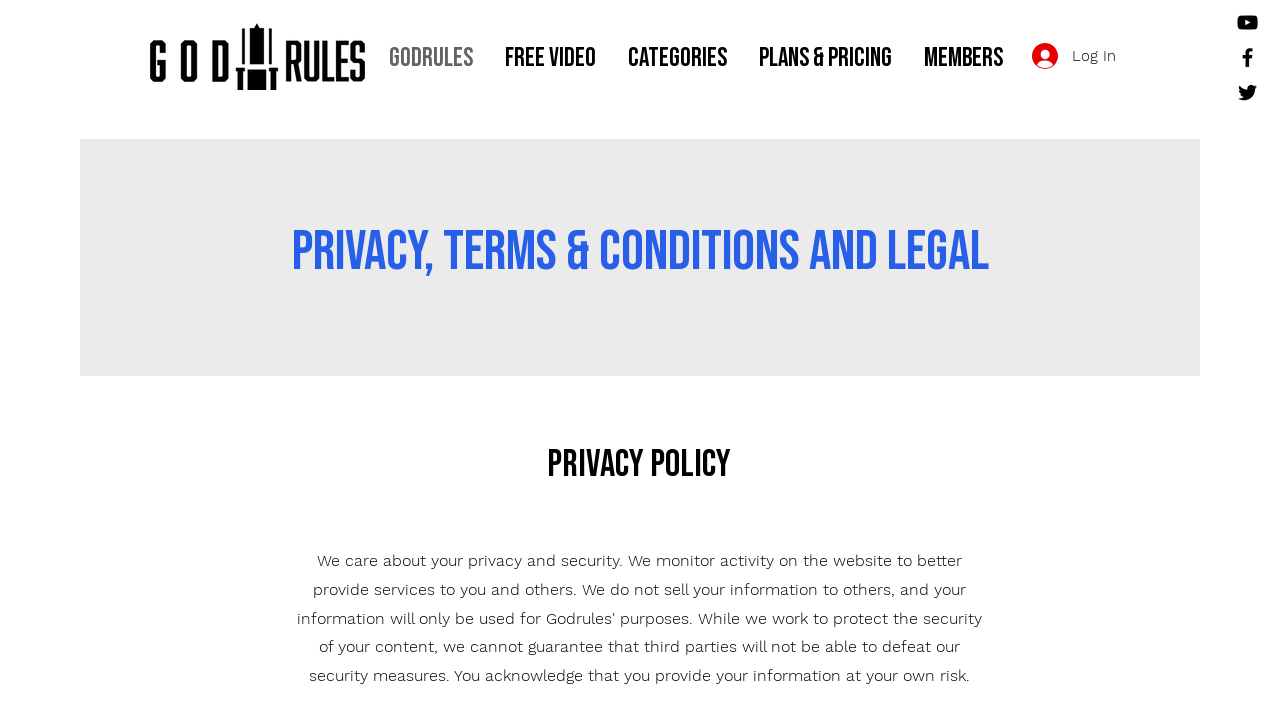Provide the text content of the webpage's main heading.

PRIVACY, TERMS & CONDITIONS AND LEGAL